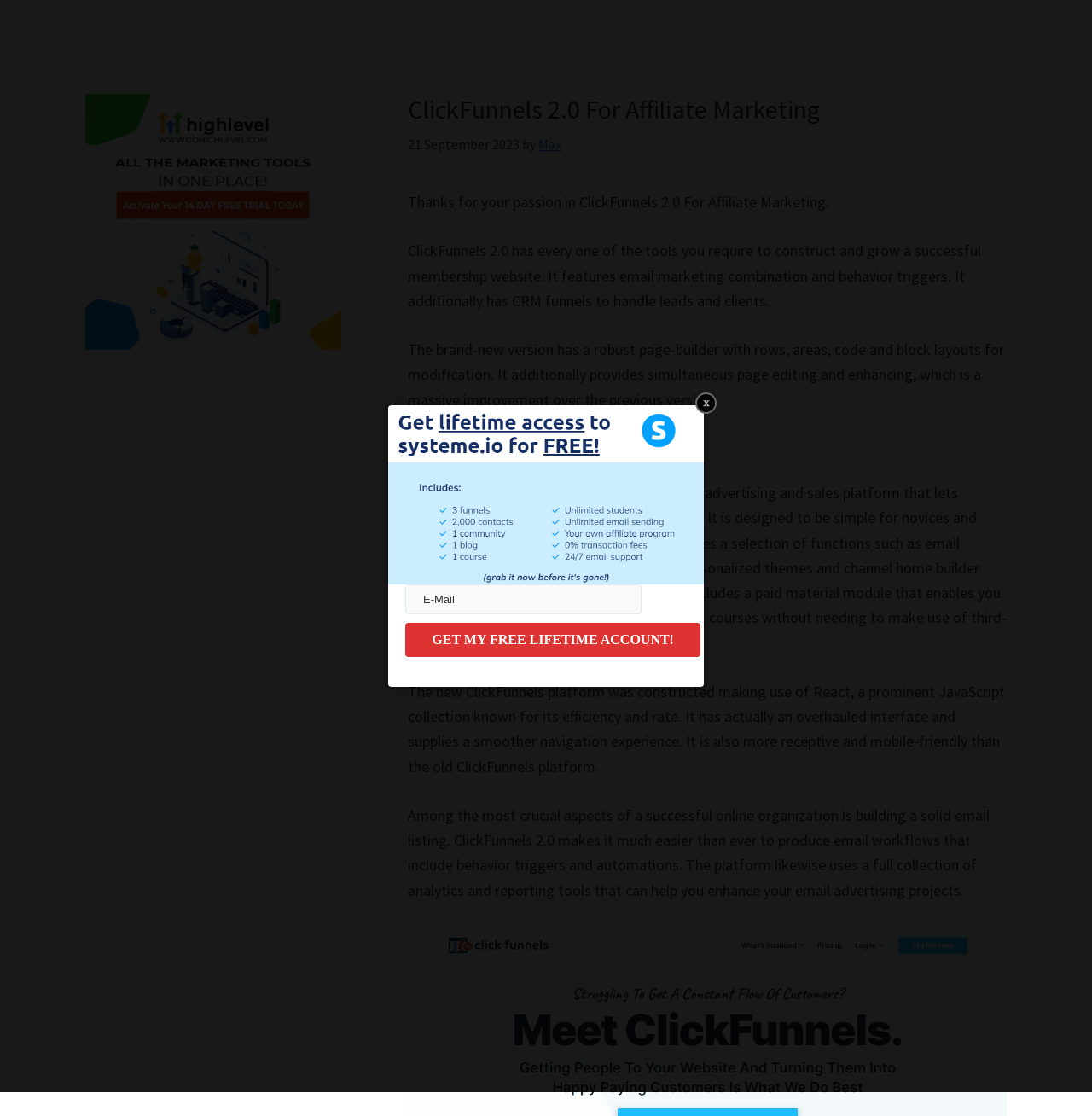Find and provide the bounding box coordinates for the UI element described with: "Contact Us".

None